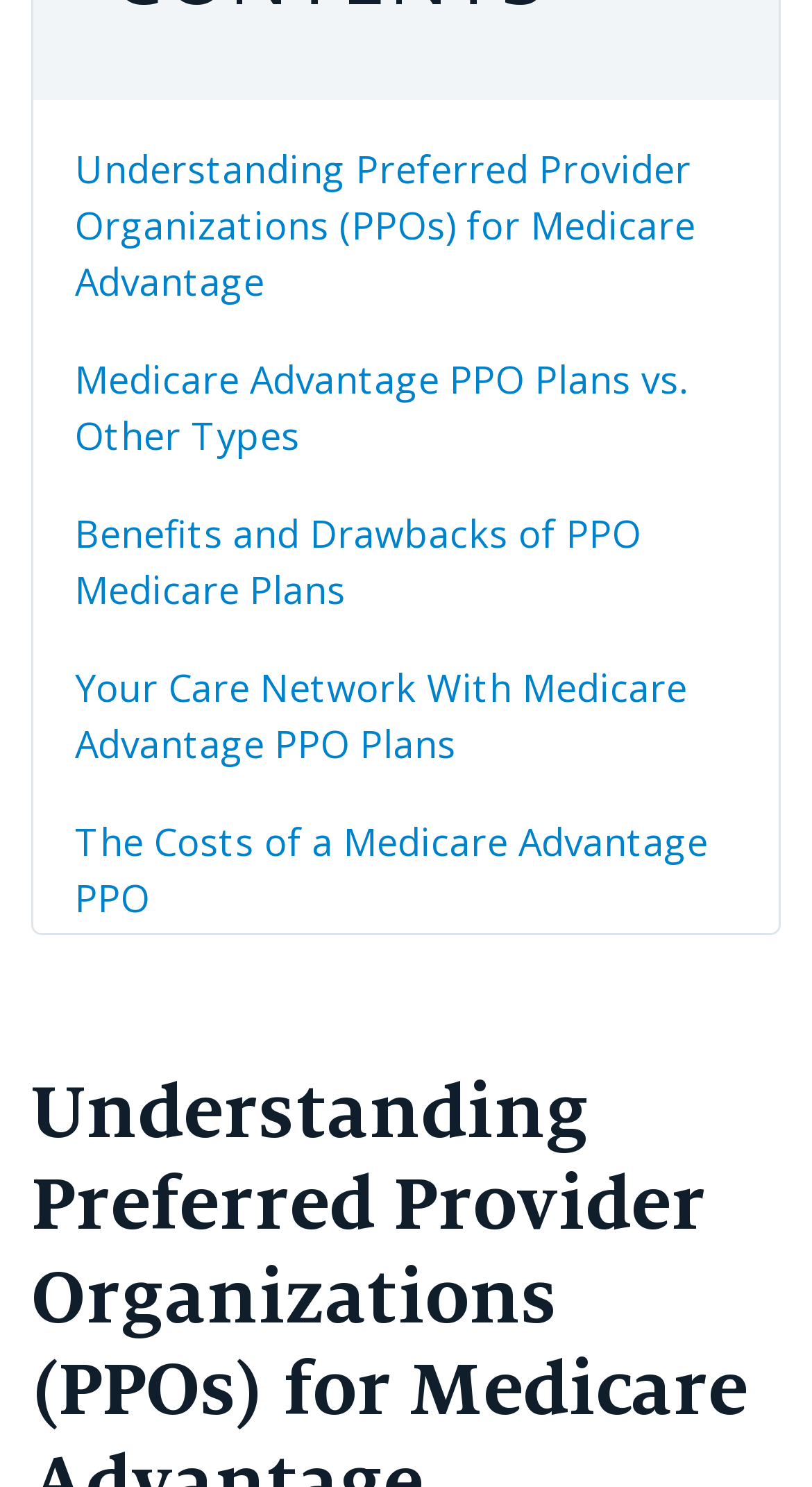Provide a brief response to the question below using a single word or phrase: 
How many links are on the webpage?

8